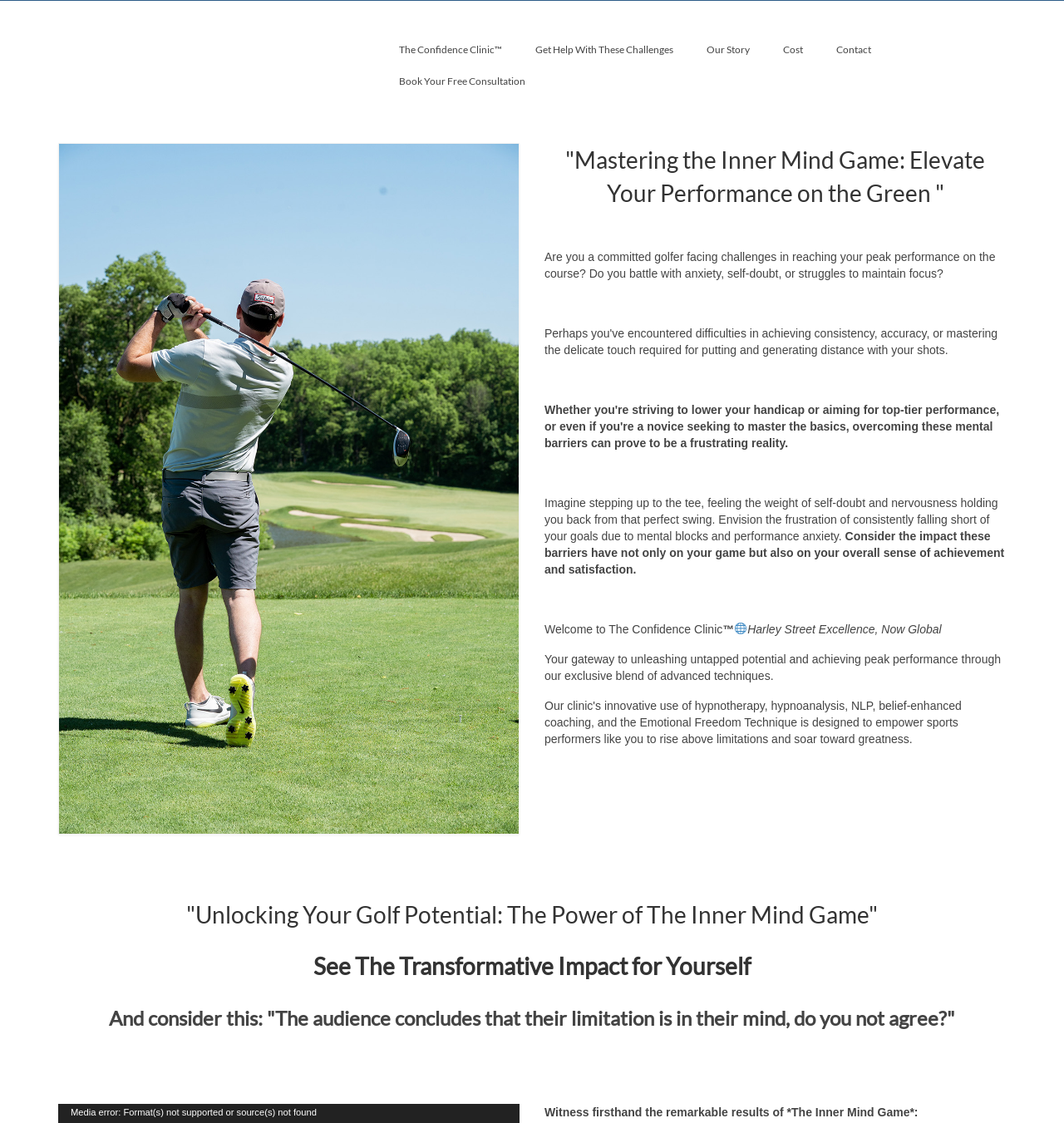What is the name of the clinic?
Provide a concise answer using a single word or phrase based on the image.

The Confidence Clinic